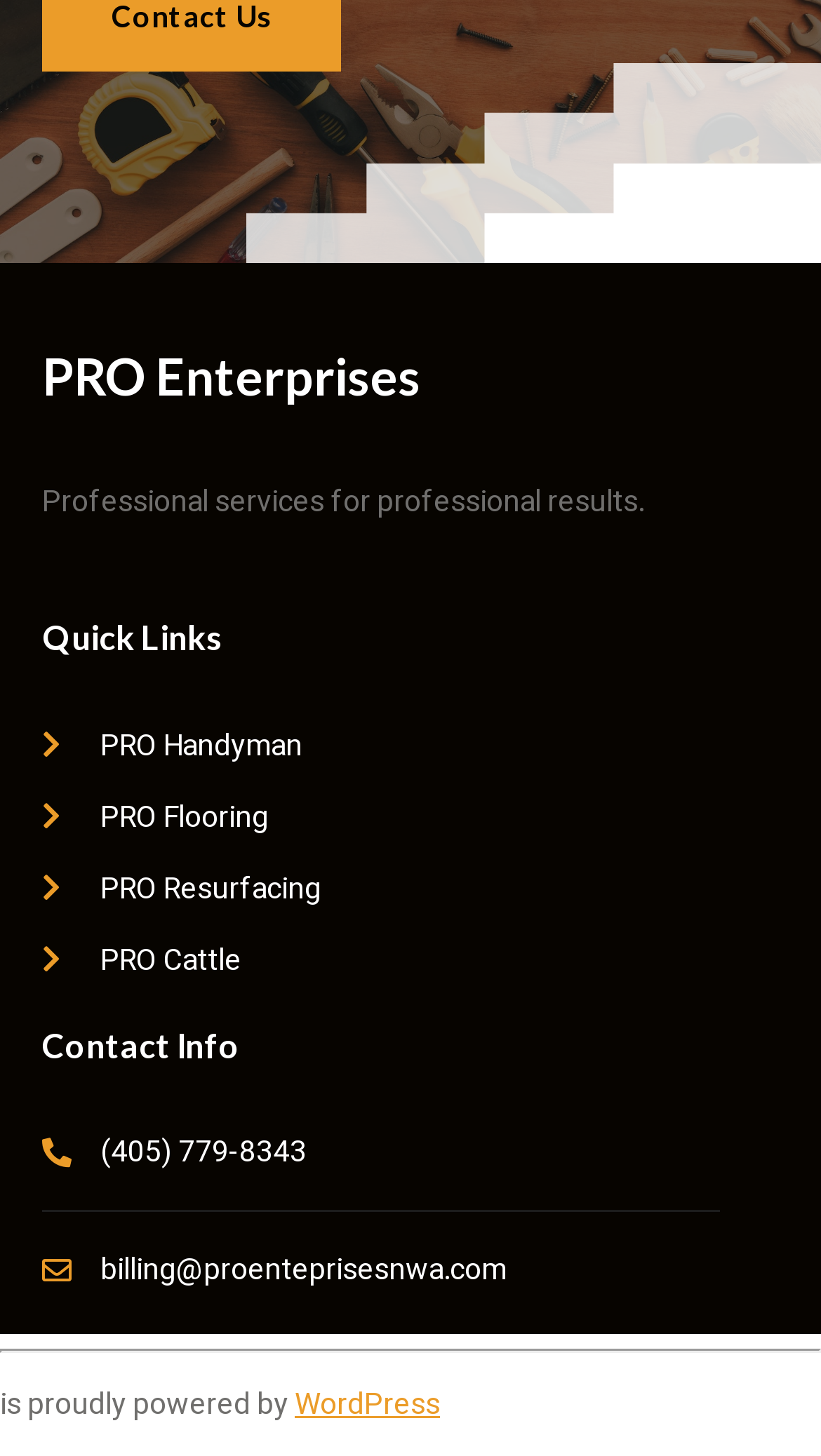What services does PRO Enterprises offer?
Please provide a comprehensive and detailed answer to the question.

The services offered by PRO Enterprises can be found in the 'Quick Links' section of the webpage. There are four links listed: 'PRO Handyman', 'PRO Flooring', 'PRO Resurfacing', and 'PRO Cattle', suggesting that the company provides these four services.